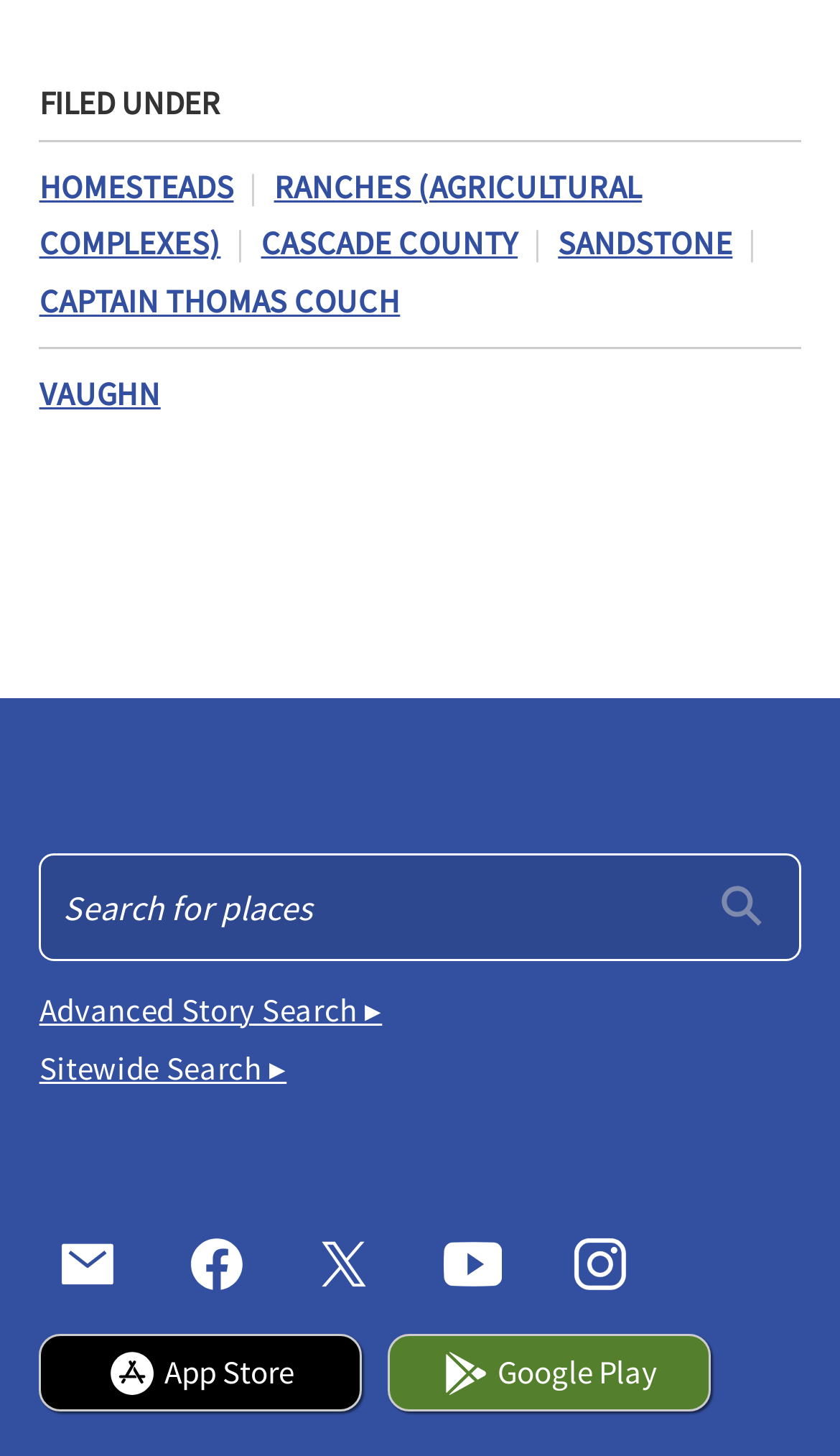Please locate the UI element described by "FABRIC COORDINATING" and provide its bounding box coordinates.

None